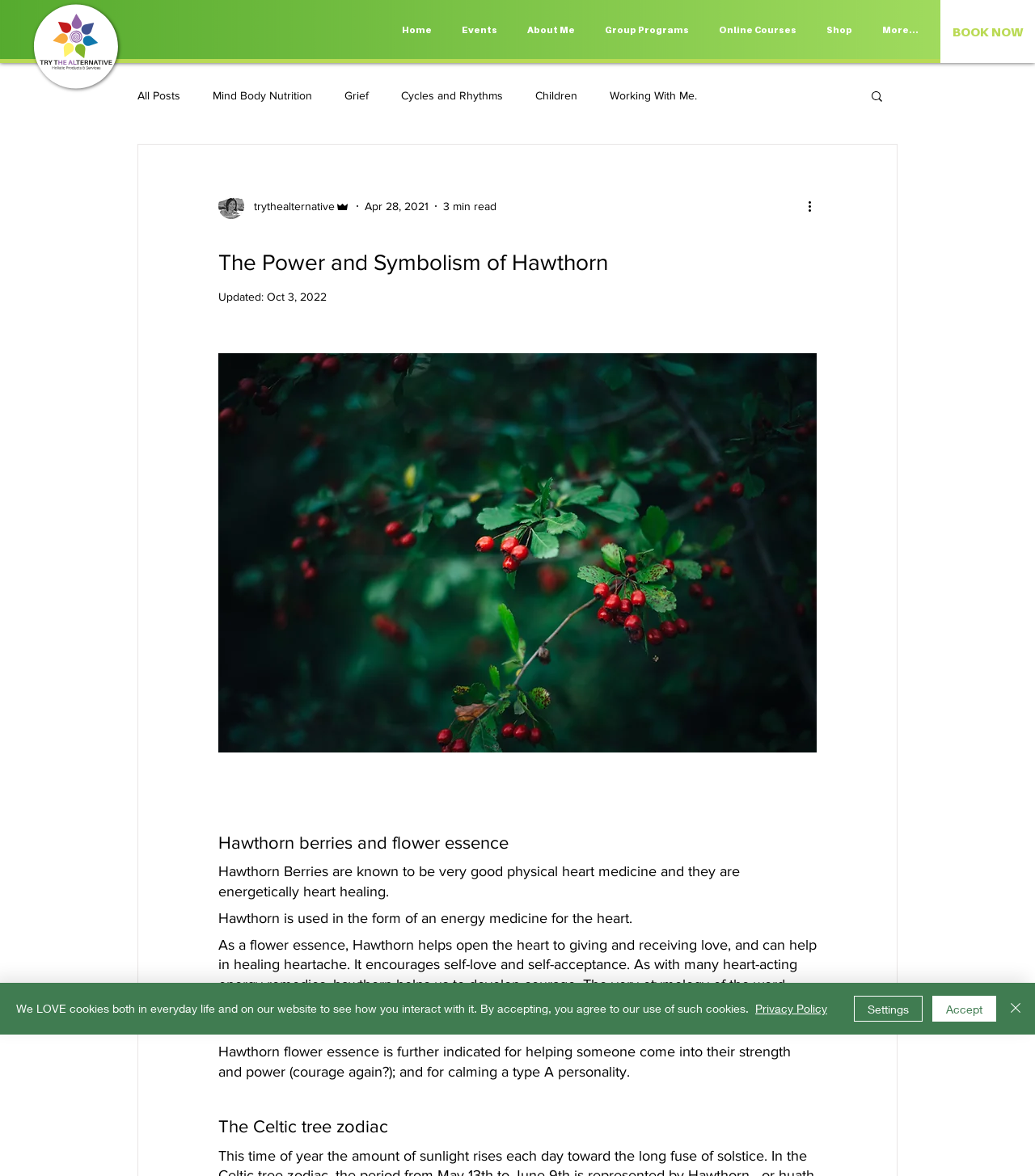Using the information in the image, give a comprehensive answer to the question: 
What is the topic of the blog post?

I determined the topic of the blog post by reading the heading 'The Power and Symbolism of Hawthorn' and the subsequent paragraphs that discuss the properties and uses of Hawthorn berries and flower essence.